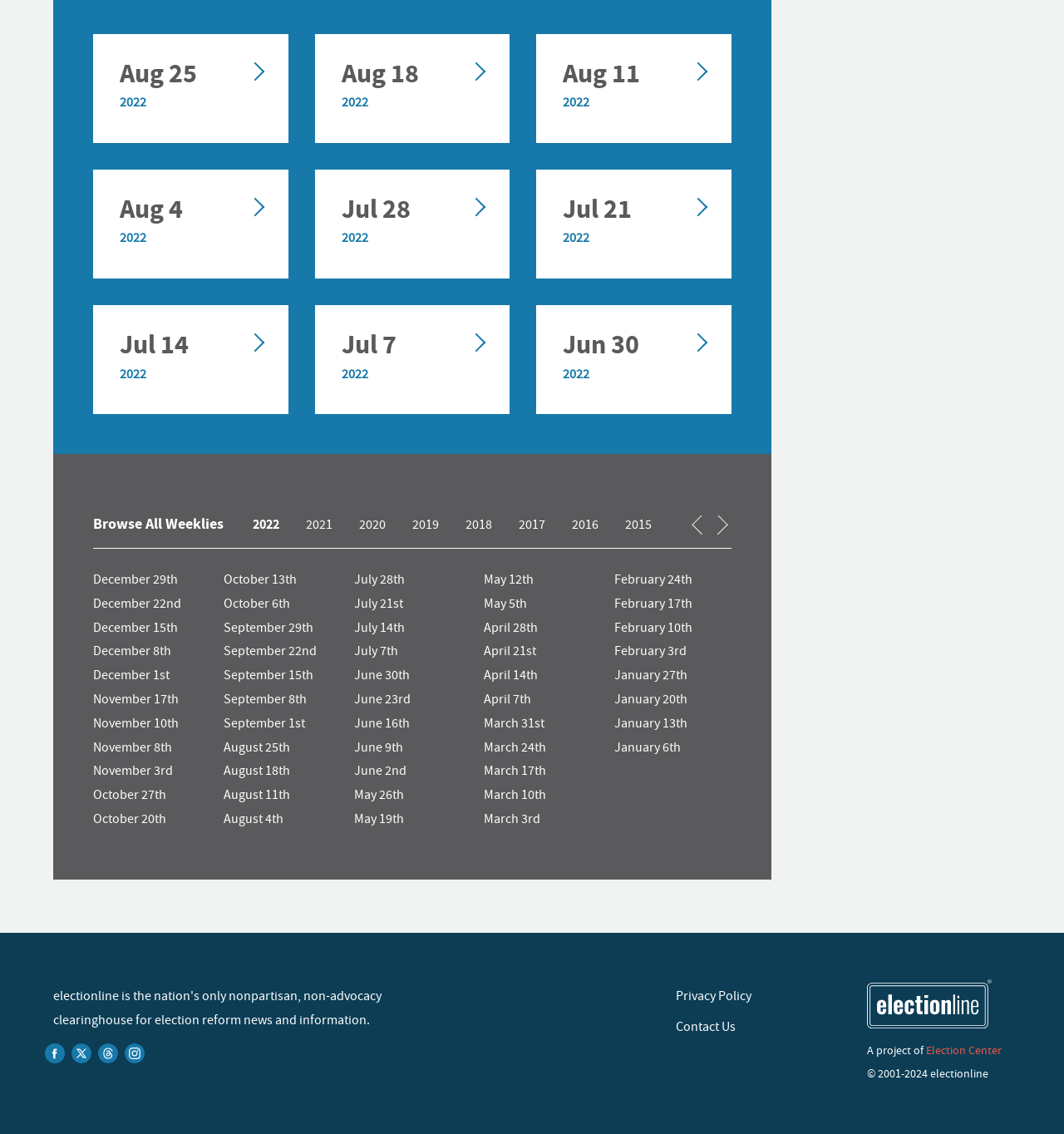Please reply to the following question with a single word or a short phrase:
What is the purpose of the 'A Little Help' section?

To provide information on election misinformation